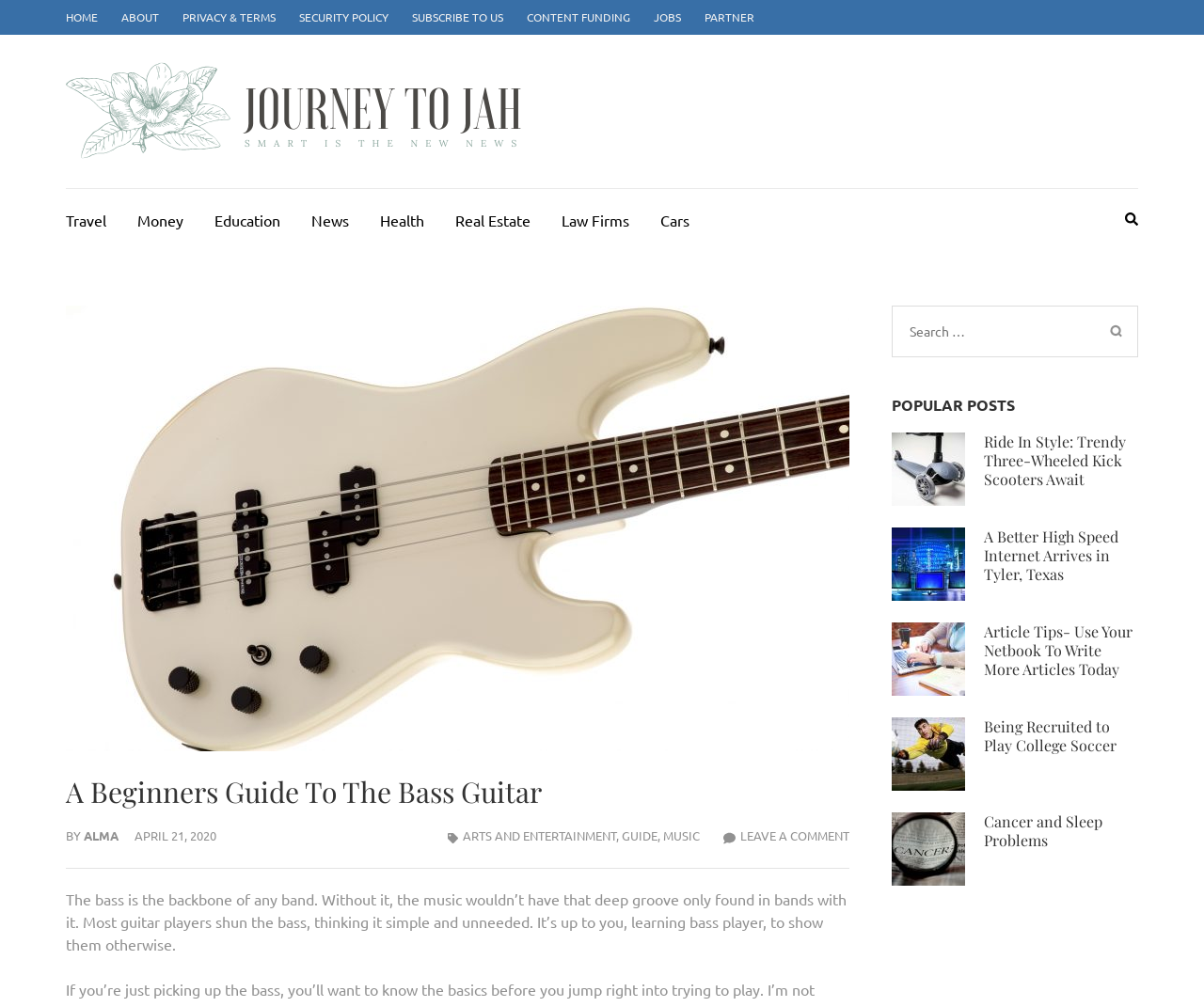Identify the bounding box of the UI element described as follows: "parent_node: Cancer and Sleep Problems". Provide the coordinates as four float numbers in the range of 0 to 1 [left, top, right, bottom].

[0.74, 0.807, 0.801, 0.88]